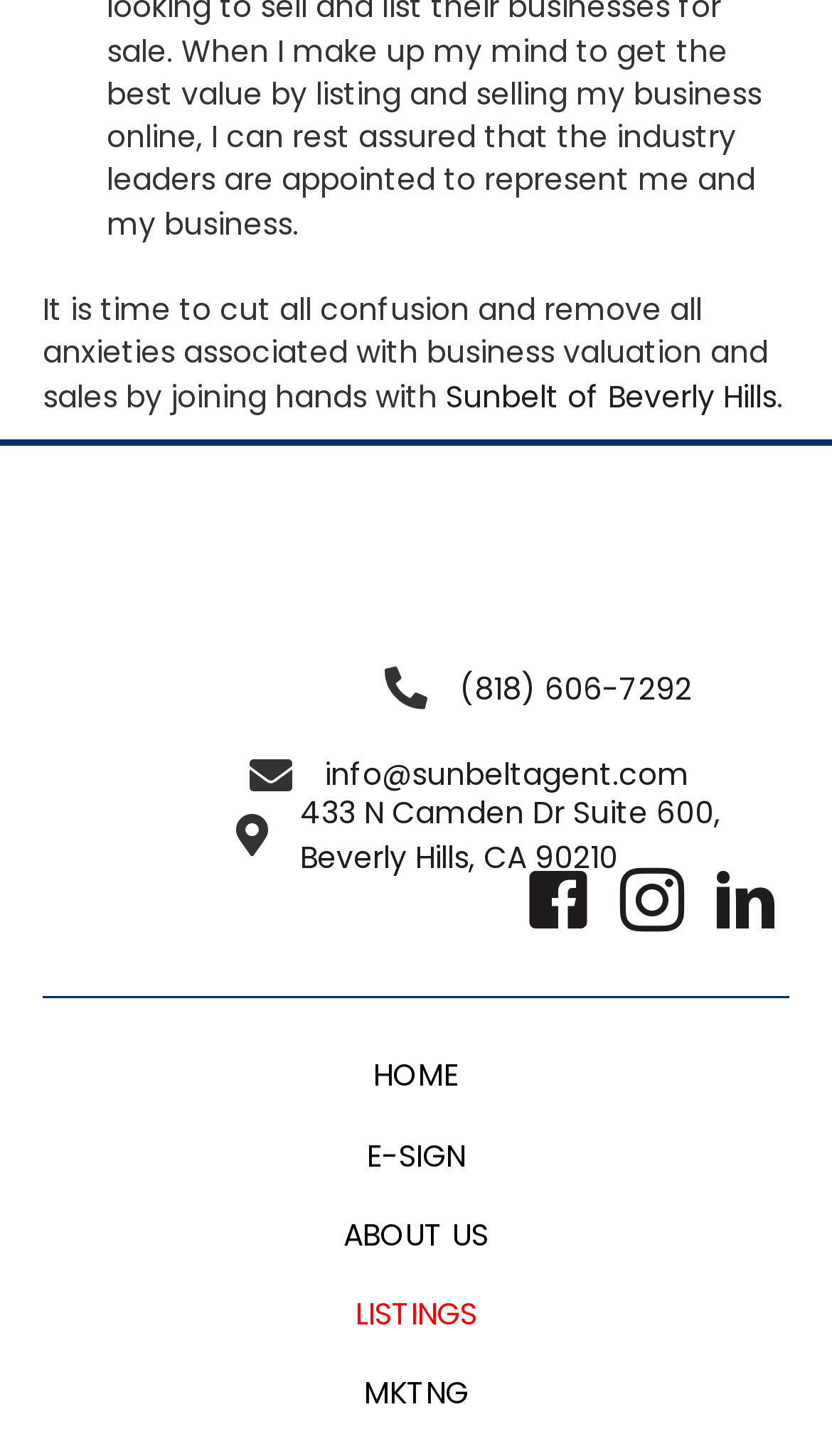Identify the bounding box coordinates of the part that should be clicked to carry out this instruction: "go to HOME".

[0.058, 0.715, 0.942, 0.762]